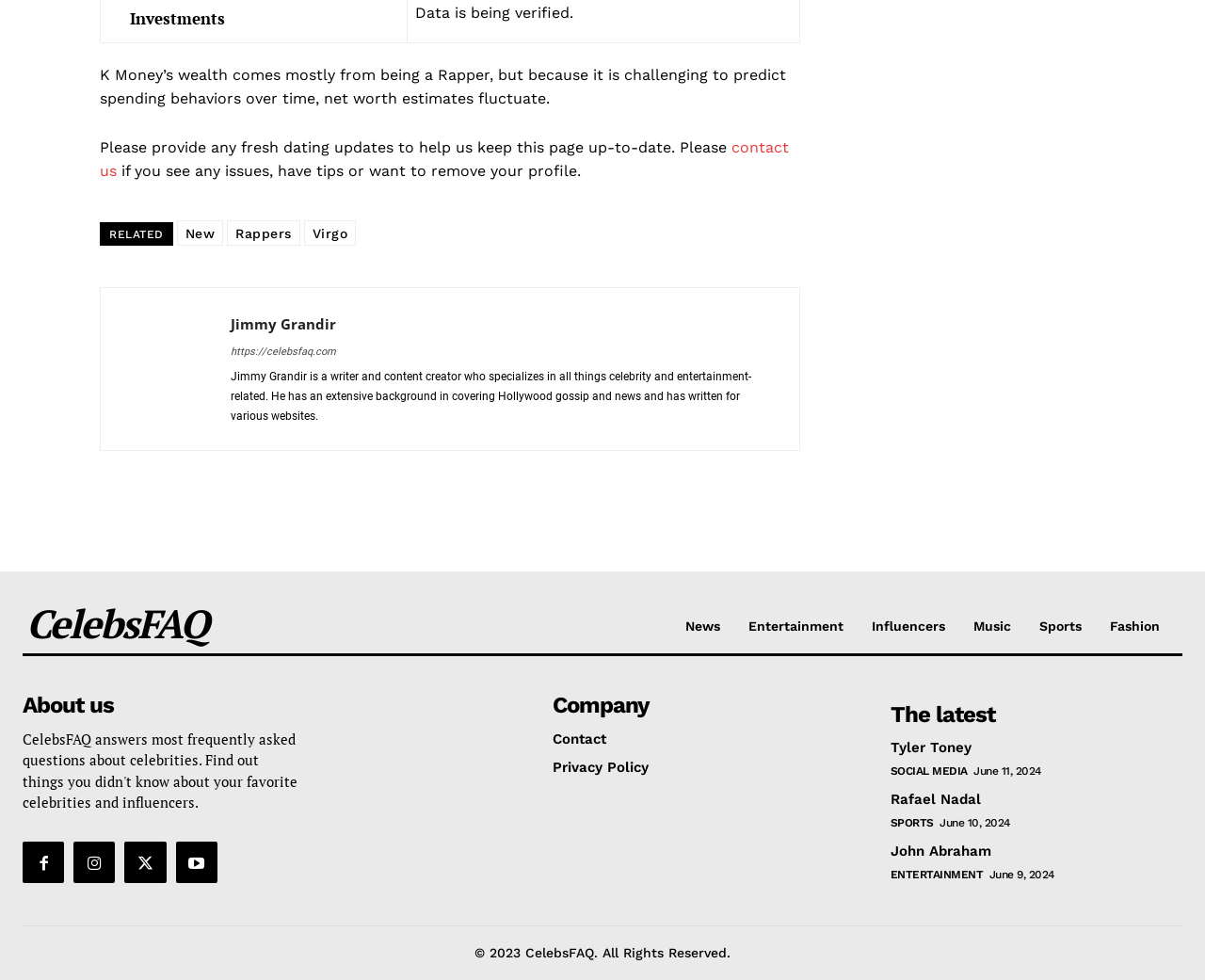With reference to the screenshot, provide a detailed response to the question below:
What is the purpose of the 'contact us' link?

The 'contact us' link is accompanied by a text block that says 'Please provide any fresh dating updates to help us keep this page up-to-date. Please contact us if you see any issues, have tips or want to remove your profile.' This suggests that the purpose of the link is to allow users to provide updates or report issues with the webpage.